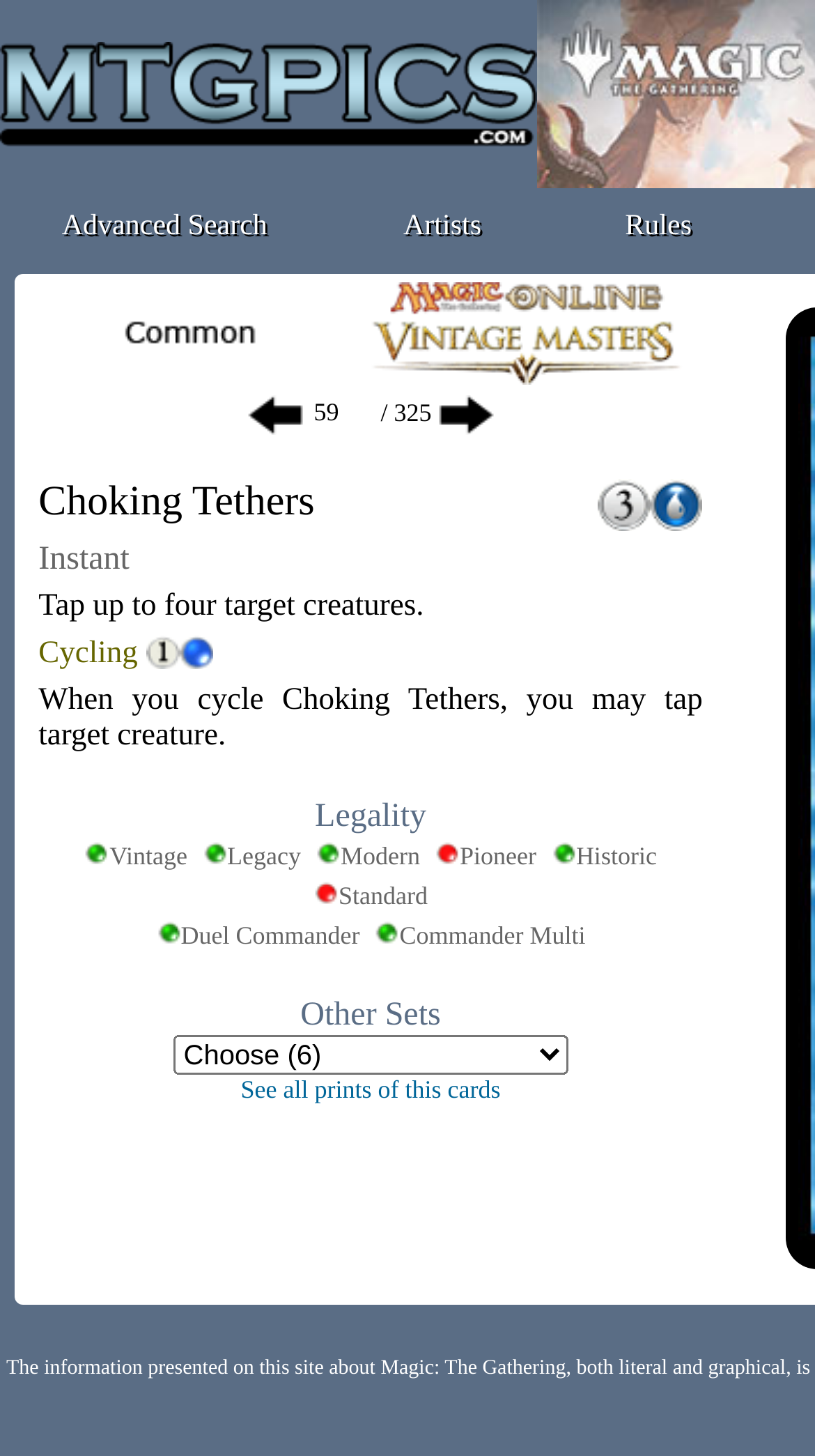Convey a detailed summary of the webpage, mentioning all key elements.

This webpage is about Magic the Gathering cards, specifically showcasing a card called "Choking Tethers". At the top, there is a logo of mtgpics.com, a link to "Advanced Search", and links to "Artists" and "Rules" on the right side. 

Below the top section, there is a main content area that displays information about the "Choking Tethers" card. On the left side, there is an image of the card, and on the right side, there is a link to the card's details. 

The card's details section is divided into several parts. The first part shows the card's name, "Choking Tethers", and its type, "Instant". It also displays the card's effect, "Tap up to four target creatures. Cycling %1 %U When you cycle Choking Tethers, you may tap target creature." There are several icons and images scattered throughout this section, likely representing the card's abilities and effects.

Below the card's details, there is a section showing the card's legality in various formats, including Vintage, Legacy, Modern, Pioneer, Historic, Standard, Duel Commander, and Multiplayer Commander. Each format has a corresponding icon and a label indicating whether the card is legal or banned in that format.

Finally, there is a section that allows users to choose from "Other Sets" and a link to "See all prints of this card".